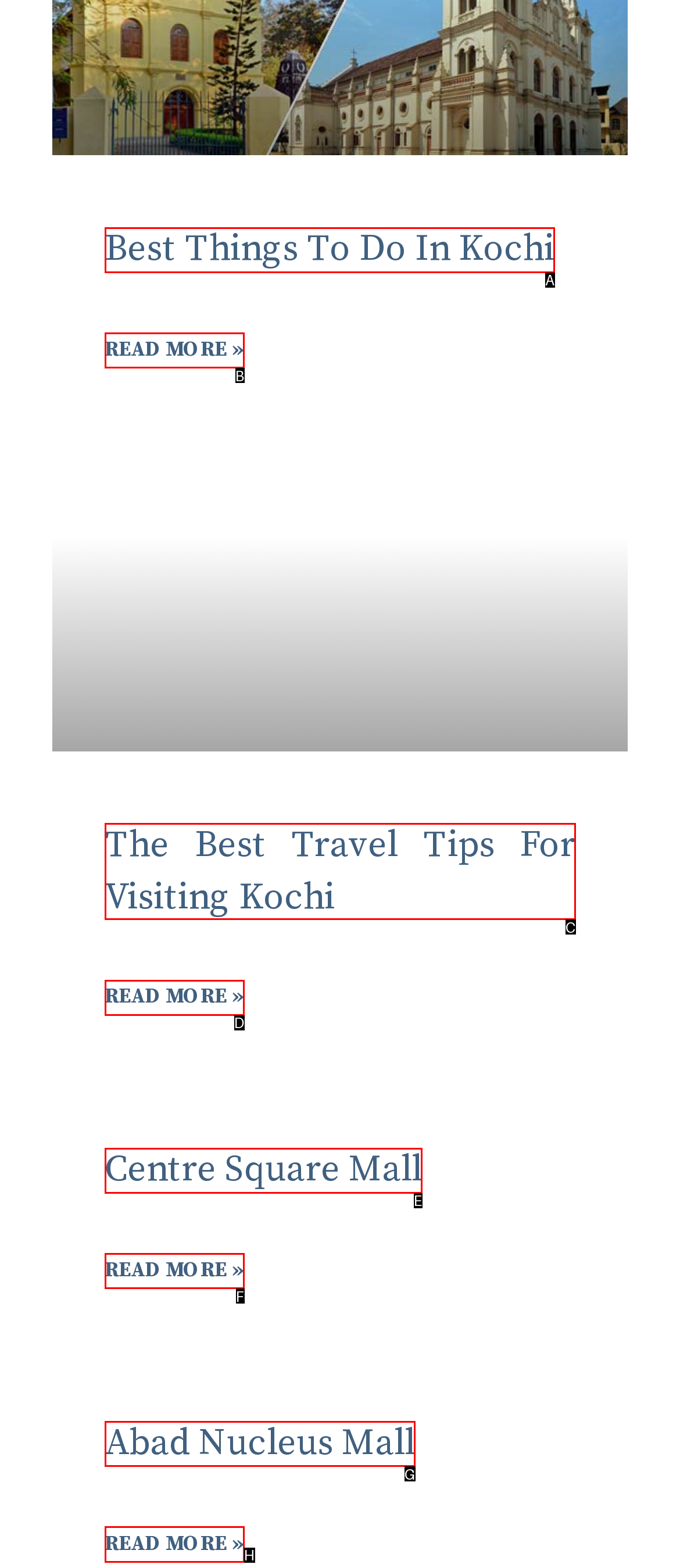Determine which HTML element best suits the description: Read More ». Reply with the letter of the matching option.

D